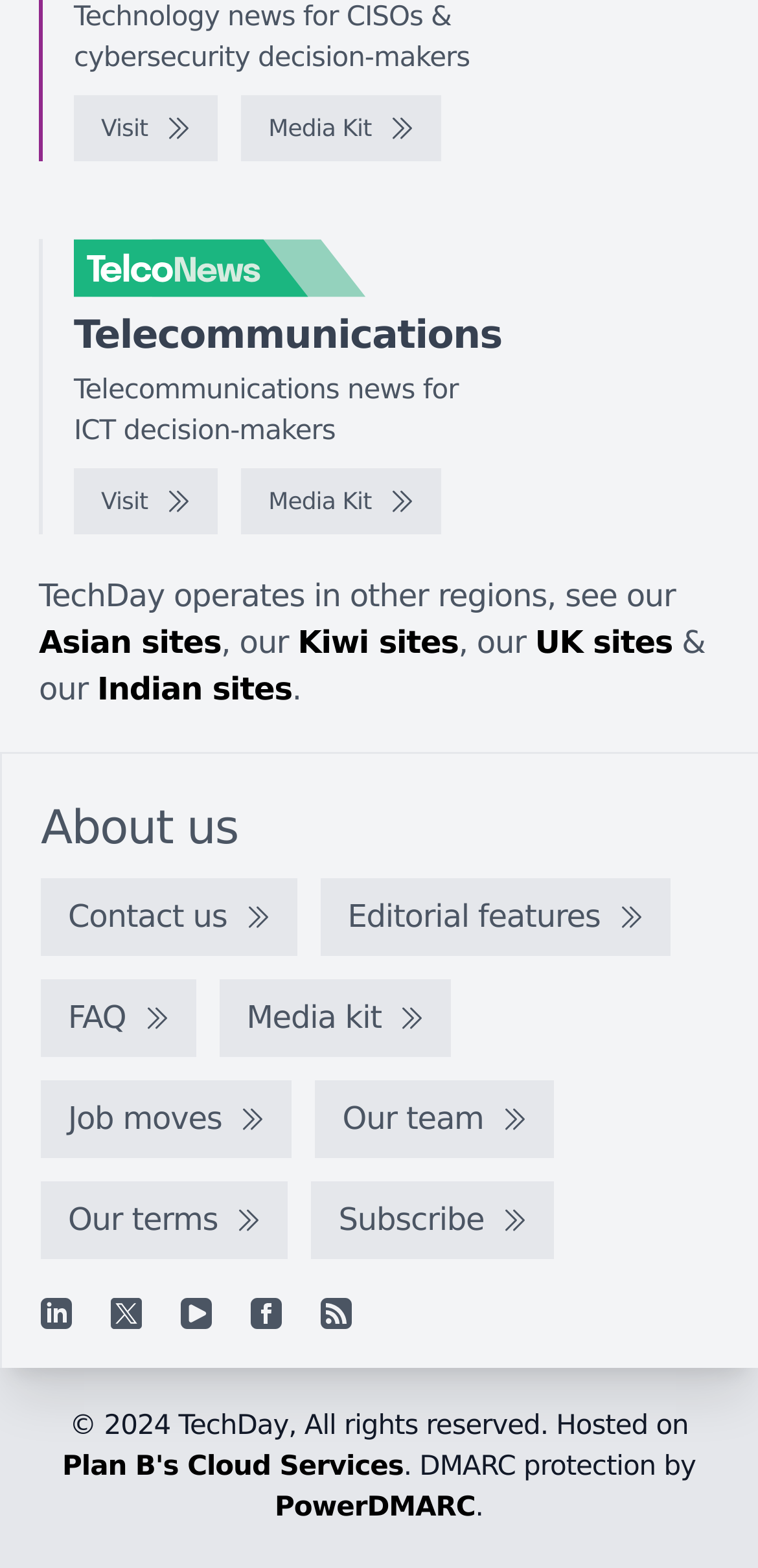Use the details in the image to answer the question thoroughly: 
What is the name of the company hosting this website?

The static text element at the bottom of the webpage mentions that the website is 'Hosted on Plan B's Cloud Services'.